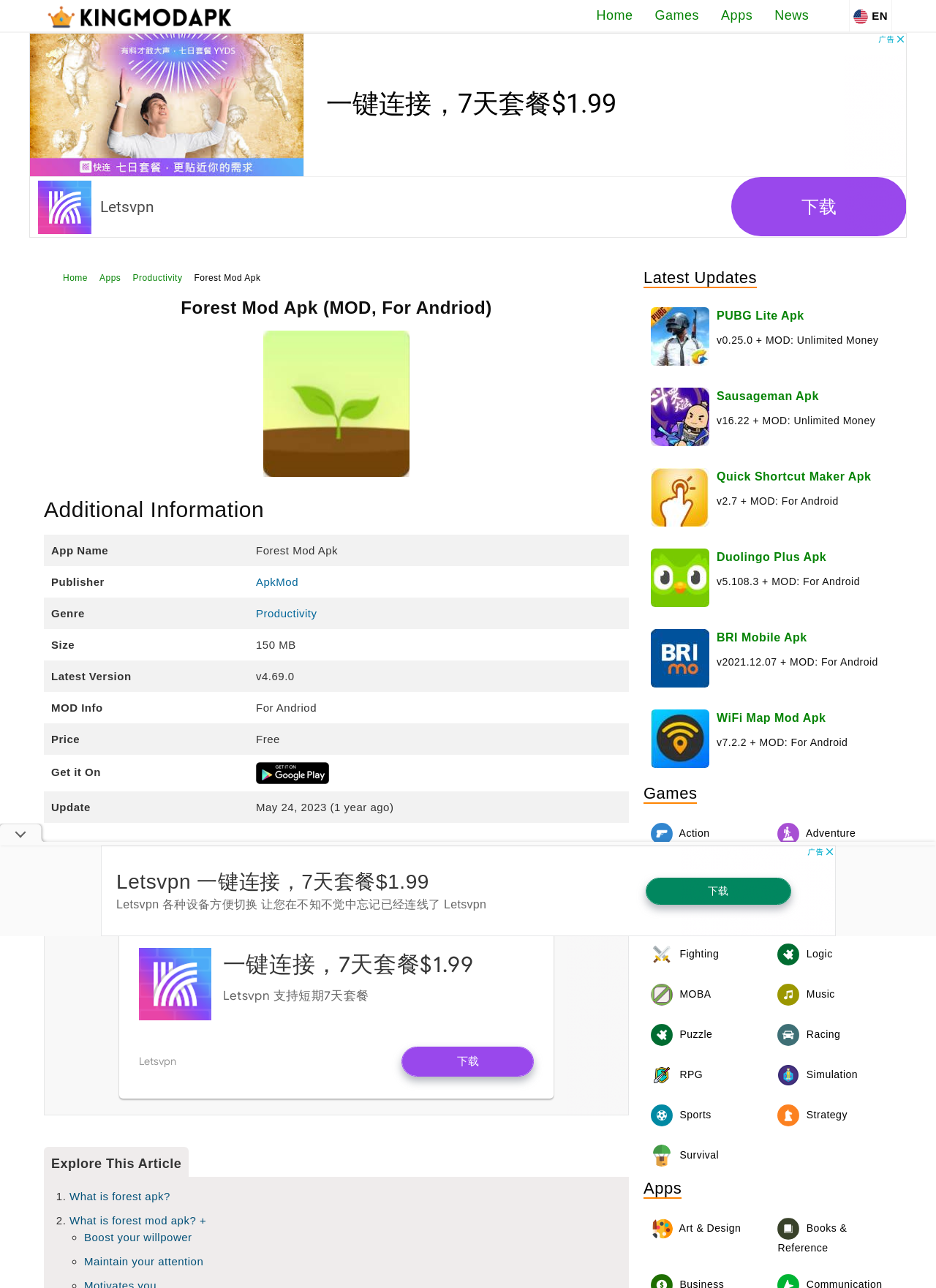Locate the bounding box coordinates of the element you need to click to accomplish the task described by this instruction: "Check the 'Latest Updates'".

[0.688, 0.207, 0.953, 0.224]